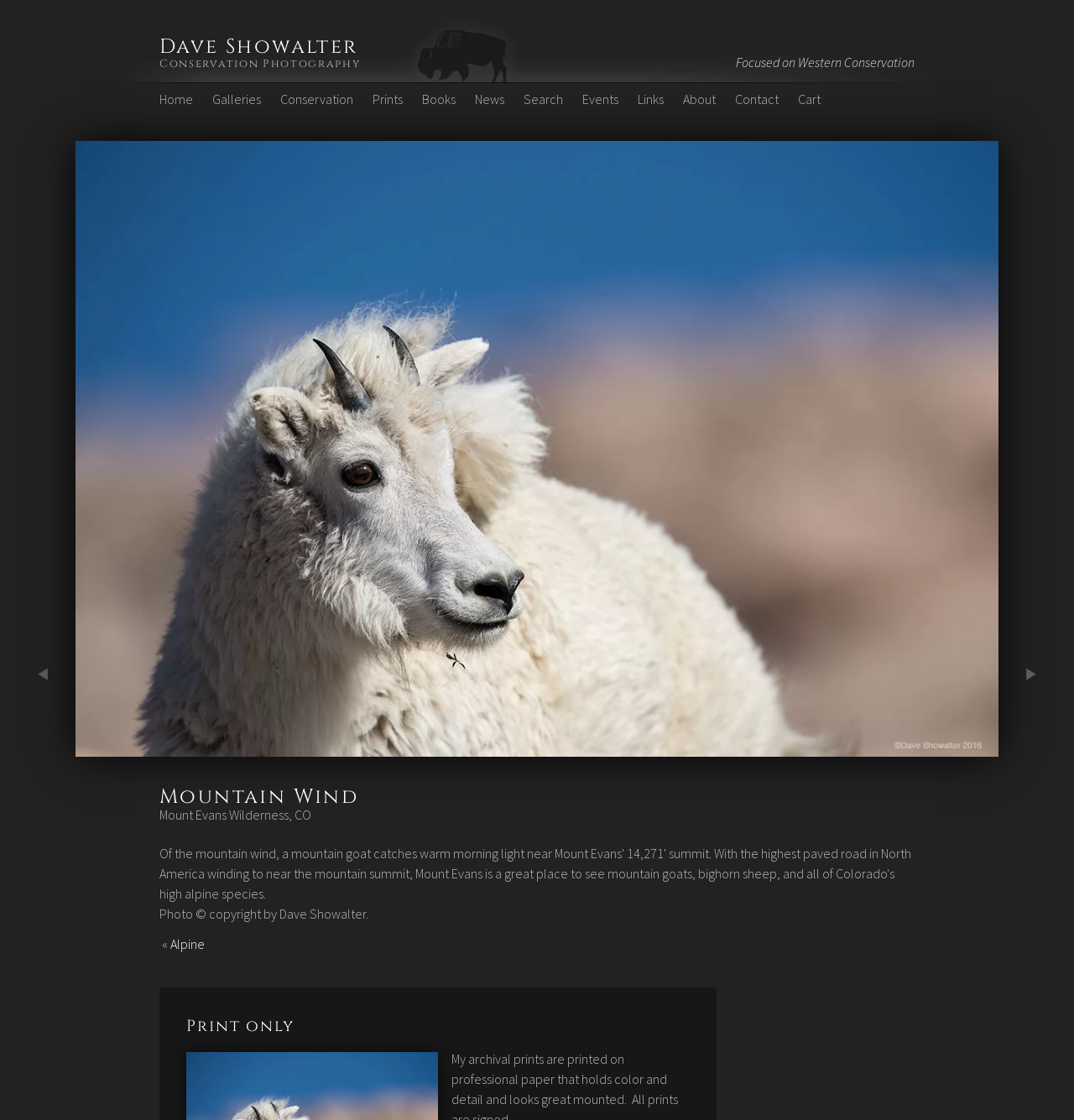Present a detailed account of what is displayed on the webpage.

The webpage is a photography website, specifically showcasing the work of Dave Showalter, a conservation photographer. At the top, there is a heading with the photographer's name, "Dave Showalter", followed by a link to his profile. Next to it is another heading, "Conservation Photography", which is also a link.

Below these headings, there is a static text that reads "Focused on Western Conservation". On the left side, there is a navigation menu labeled "Main" with 11 links, including "Home", "Galleries", "Conservation", "Prints", "Books", "News", "Search", "Events", "Links", "About", and "Contact". These links are arranged horizontally, with "Home" on the left and "Contact" on the right.

In the main content area, there is a large image that takes up most of the space. The image is described as "Of the mountain wind, a mountain goat catches warm morning light near Mount Evans' 14,271' summit. With the highest paved road in North America winding to near the mountain summit, Mount...". Below the image, there are two links, "back" and "next", which are accompanied by arrow icons.

At the bottom of the page, there are three headings: "Mountain Wind", "Mount Evans Wilderness, CO", and "Print only". There is also a static text that reads "Photo © copyright by Dave Showalter." and another static text with a special character "«". Next to it is a link labeled "Alpine".